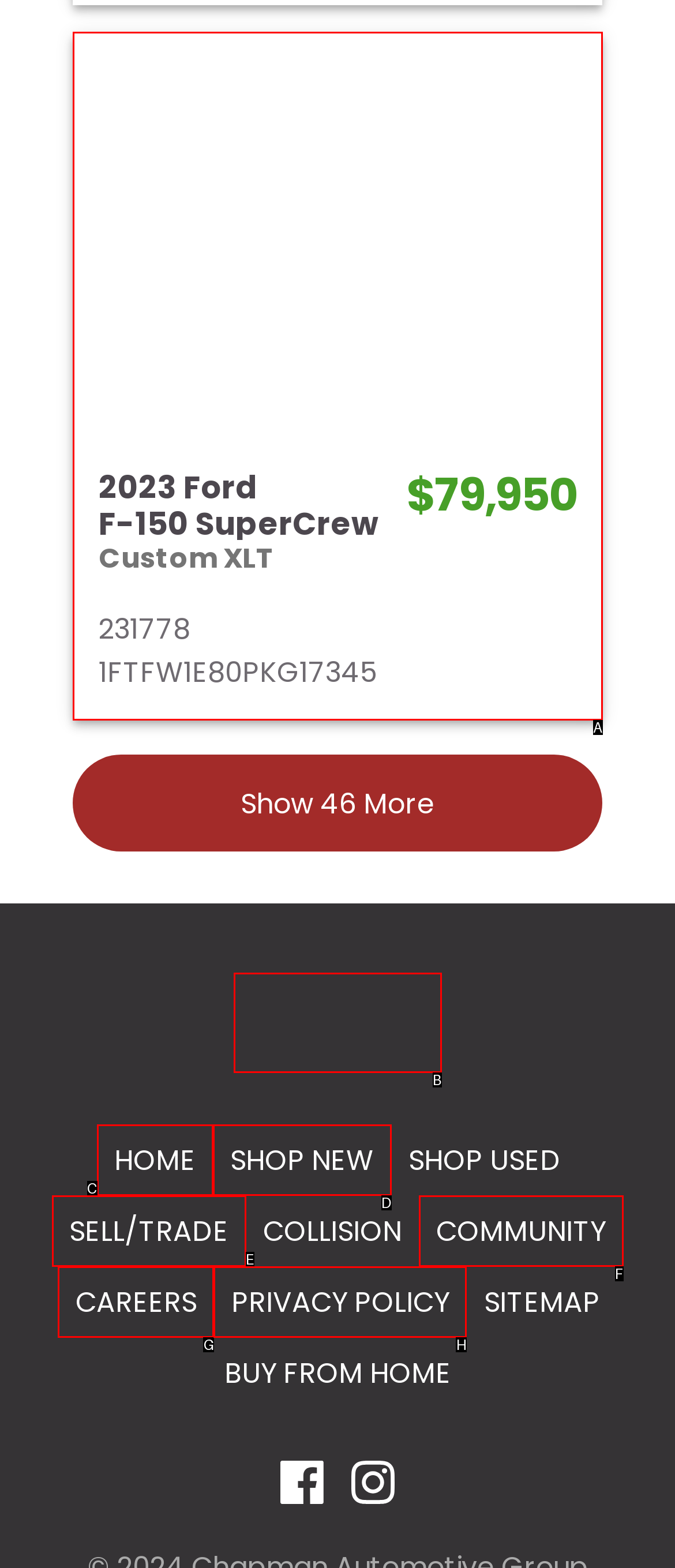Find the HTML element that matches the description: 2023 FordF-150 SuperCrewCustom XLT$79,9502317781FTFW1E80PKG17345
Respond with the corresponding letter from the choices provided.

A